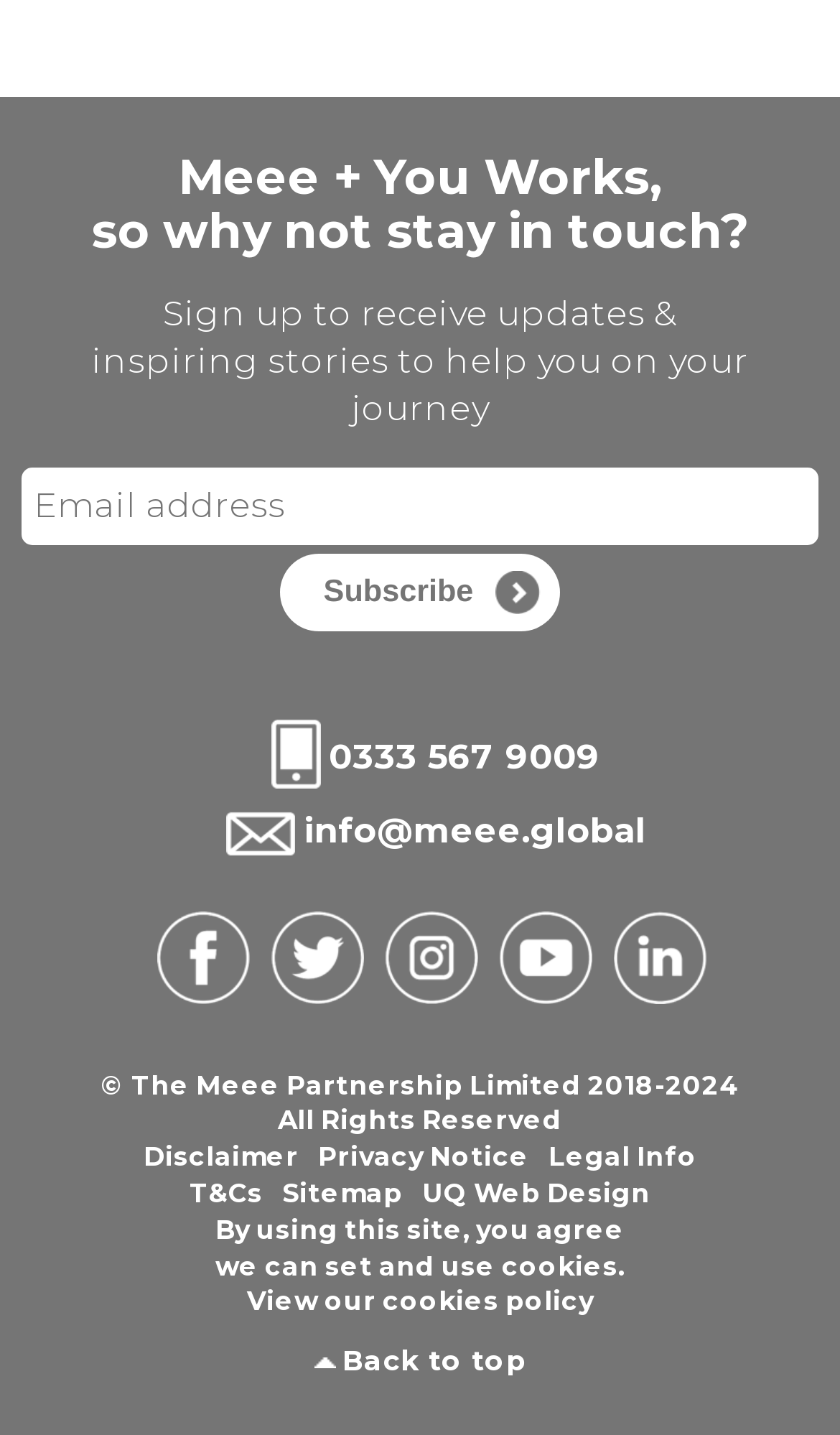Show the bounding box coordinates of the element that should be clicked to complete the task: "Visit Meee's Facebook page".

[0.16, 0.65, 0.296, 0.679]